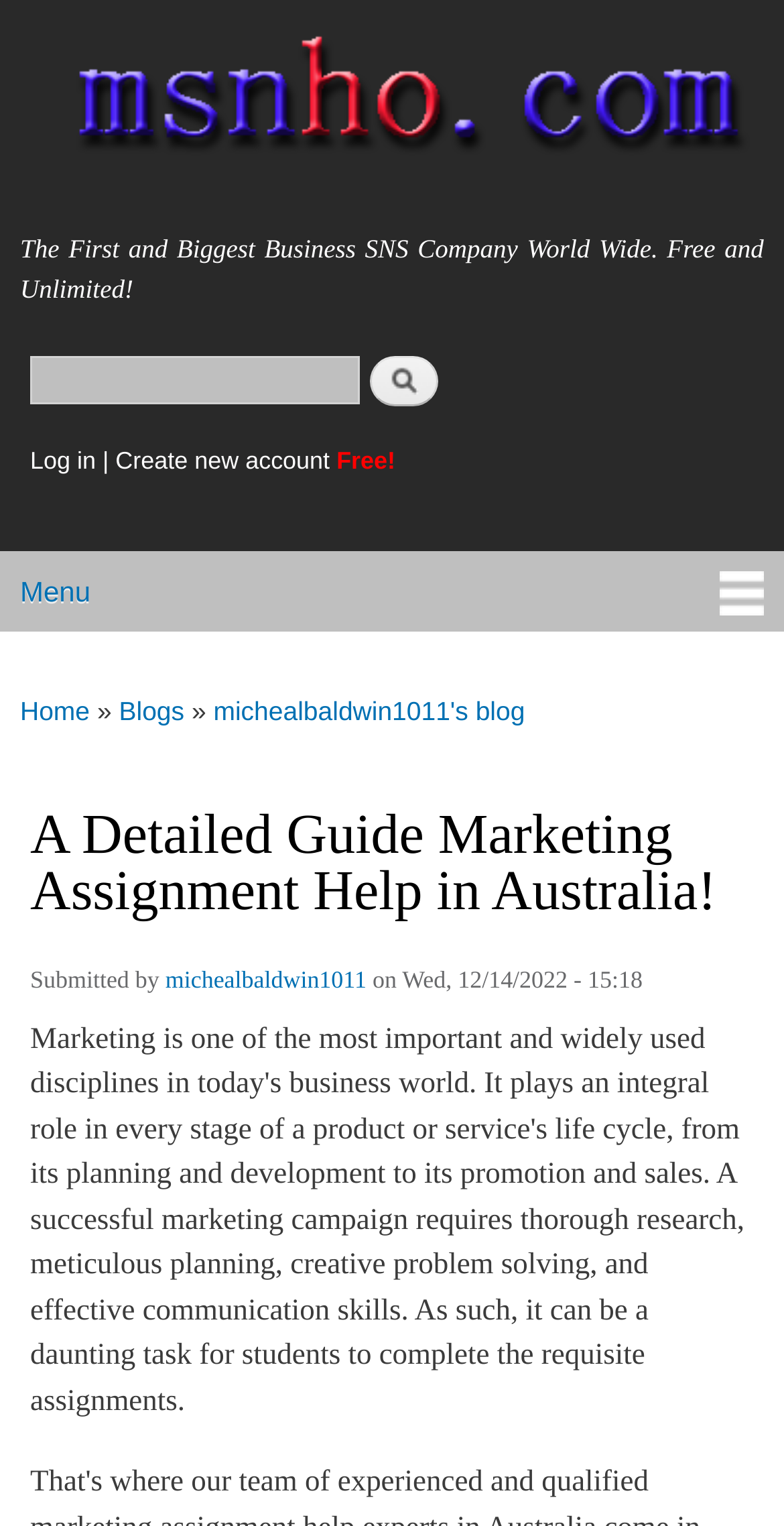Pinpoint the bounding box coordinates of the clickable area necessary to execute the following instruction: "Read the blog post". The coordinates should be given as four float numbers between 0 and 1, namely [left, top, right, bottom].

[0.038, 0.53, 0.962, 0.604]